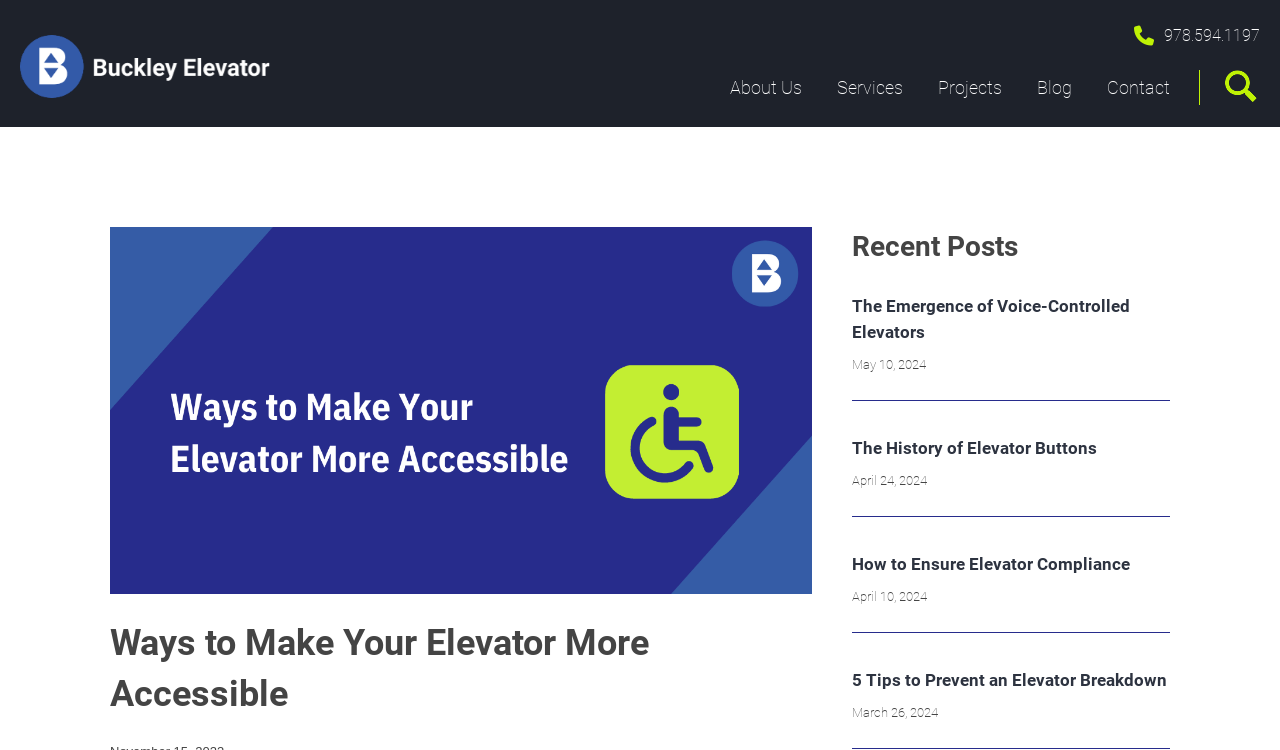Find the bounding box coordinates corresponding to the UI element with the description: "alt="Logo"". The coordinates should be formatted as [left, top, right, bottom], with values as floats between 0 and 1.

[0.016, 0.112, 0.211, 0.129]